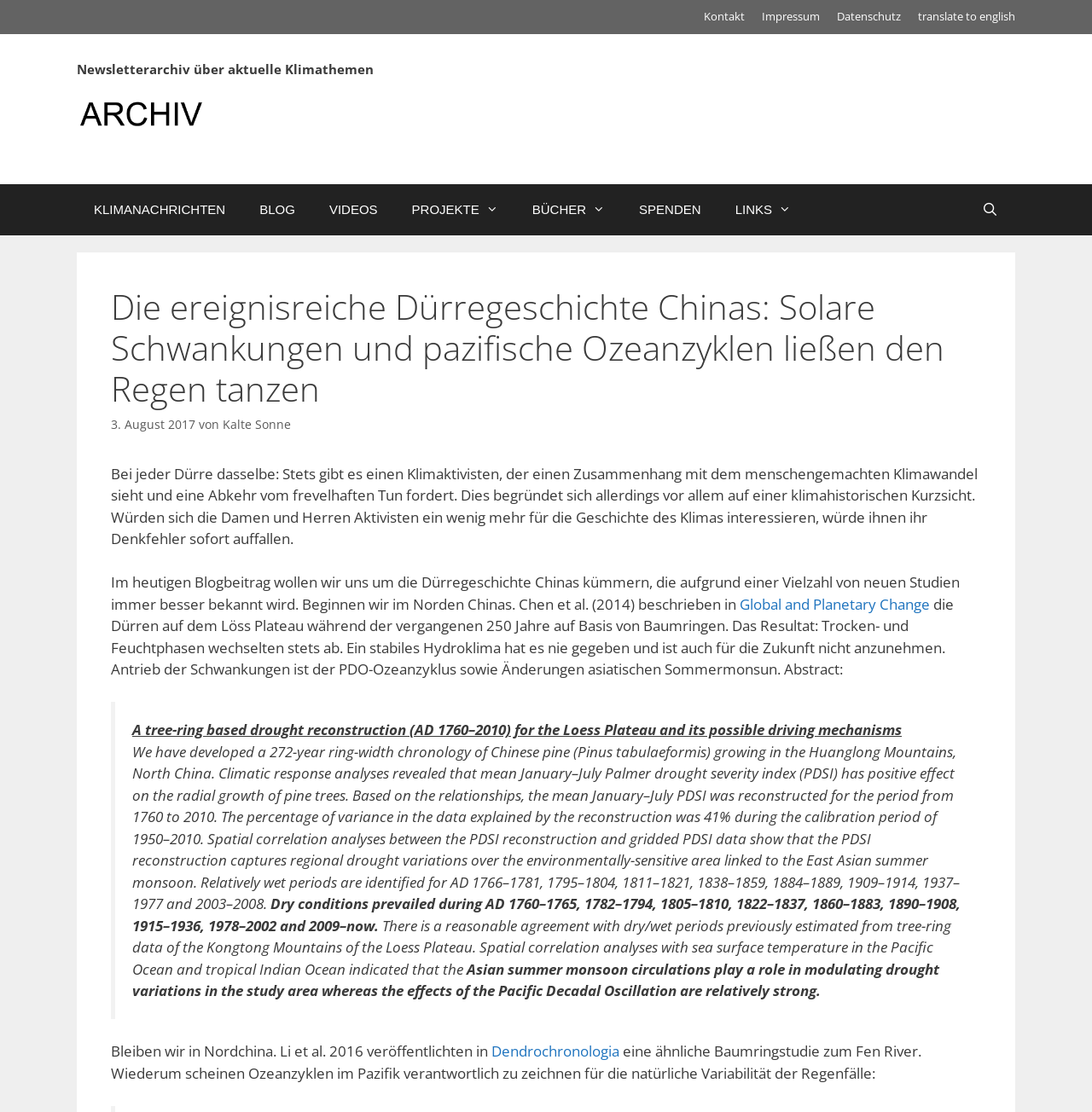Locate the bounding box coordinates of the area you need to click to fulfill this instruction: 'Click on the 'Kontakt' link'. The coordinates must be in the form of four float numbers ranging from 0 to 1: [left, top, right, bottom].

[0.645, 0.008, 0.682, 0.021]